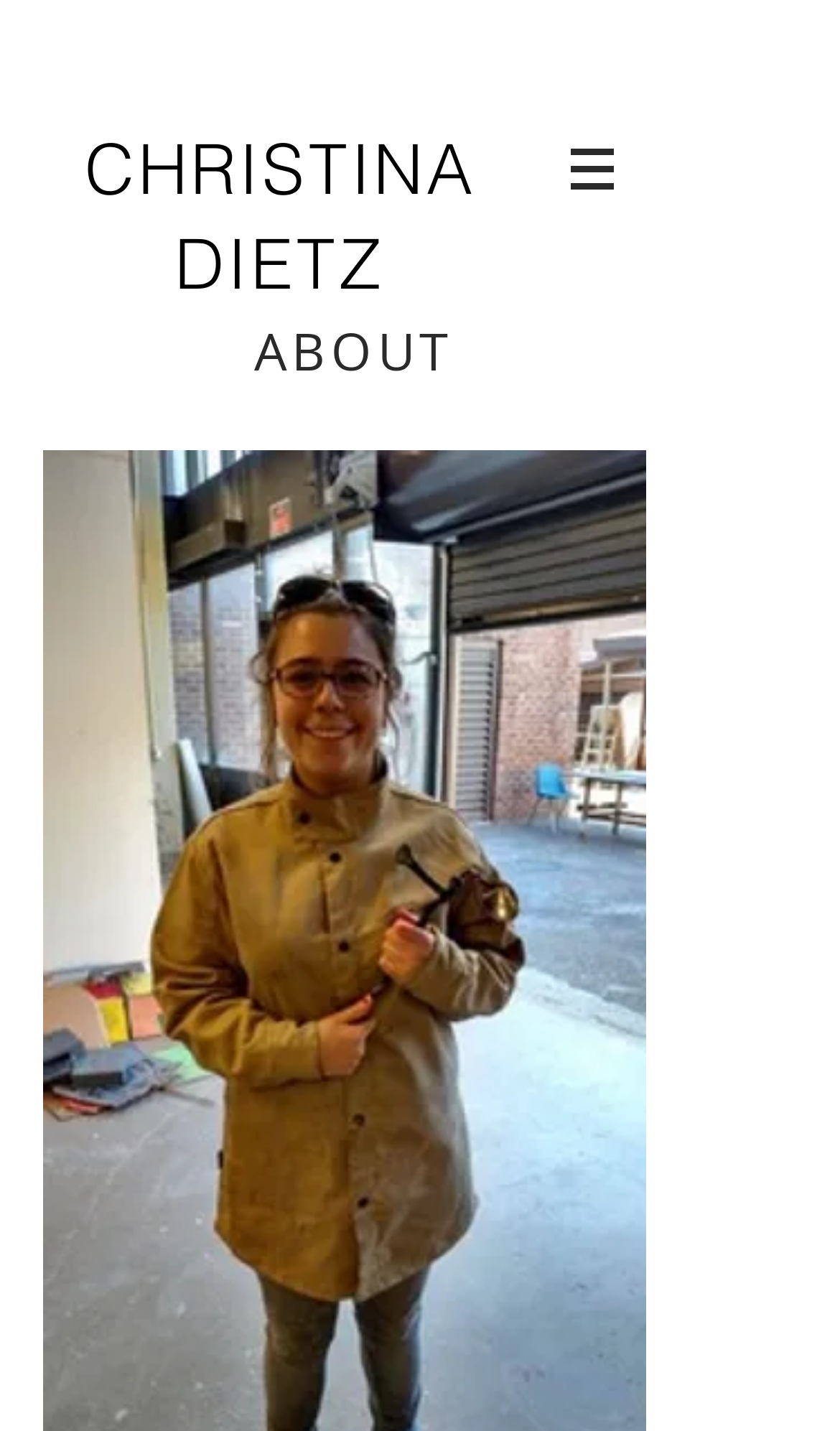Determine the bounding box coordinates (top-left x, top-left y, bottom-right x, bottom-right y) of the UI element described in the following text: CHRISTINA DIETZ

[0.101, 0.089, 0.566, 0.214]